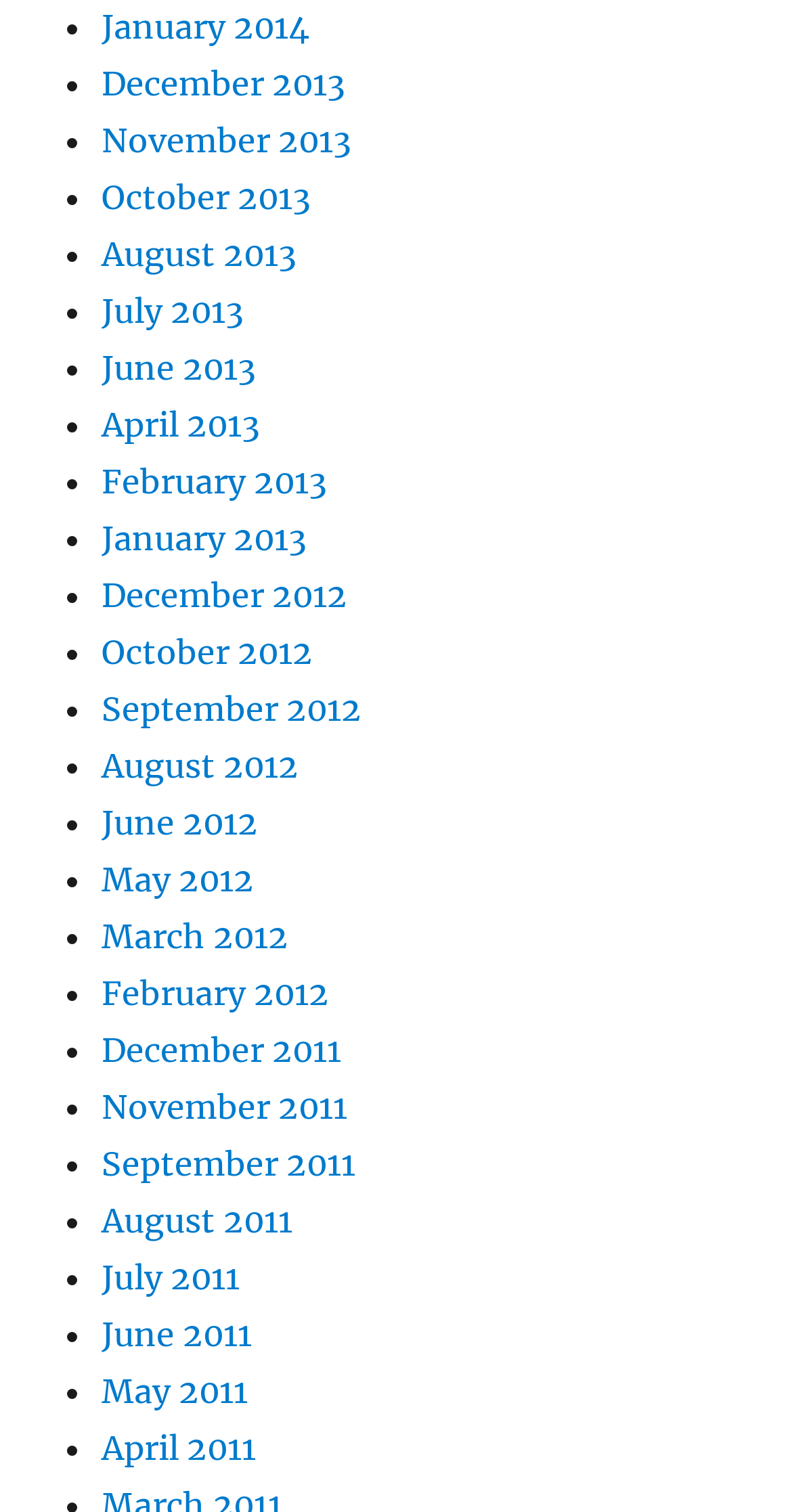Select the bounding box coordinates of the element I need to click to carry out the following instruction: "view December 2013".

[0.128, 0.042, 0.436, 0.069]